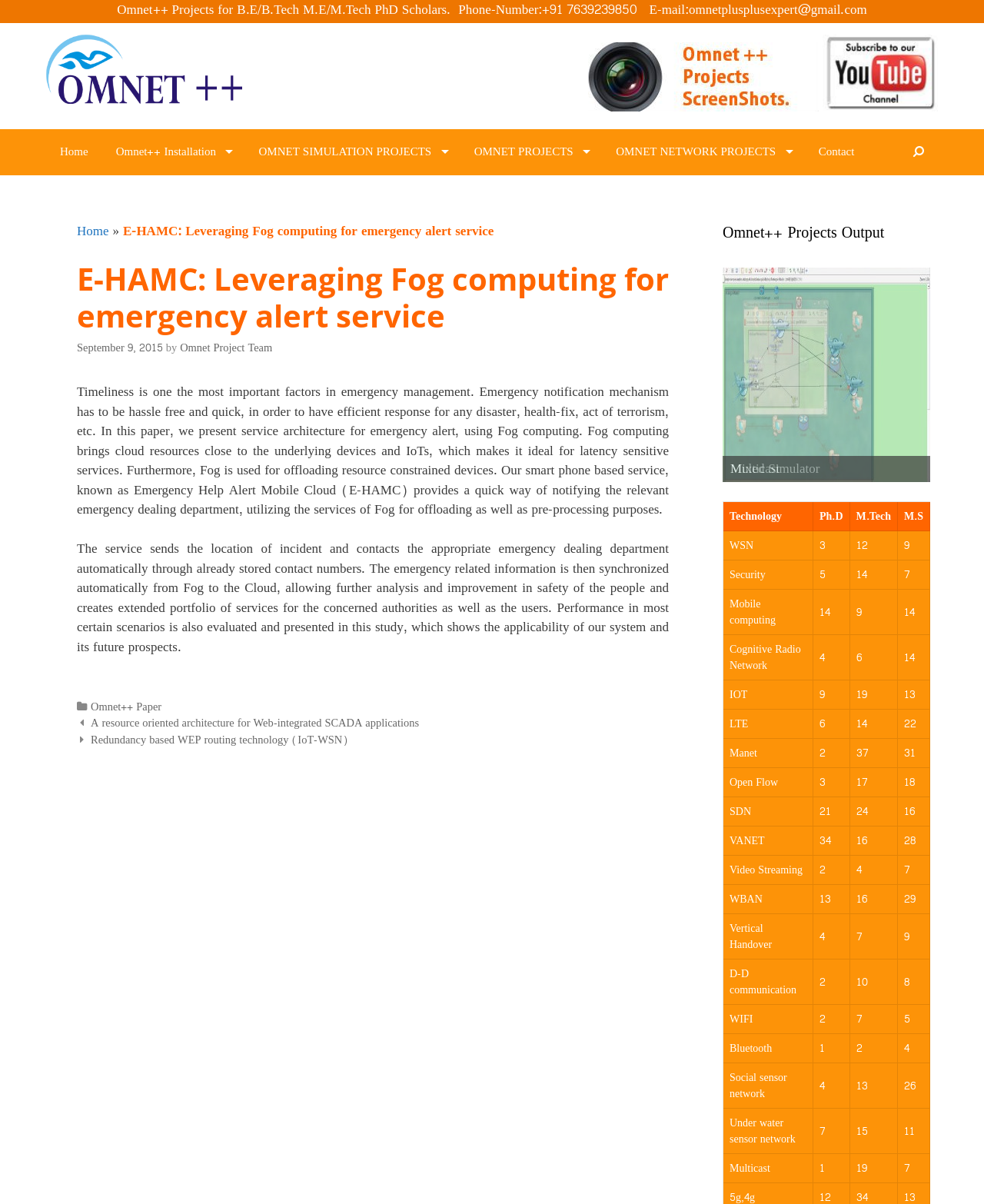Can you pinpoint the bounding box coordinates for the clickable element required for this instruction: "Go to Home"? The coordinates should be four float numbers between 0 and 1, i.e., [left, top, right, bottom].

[0.047, 0.107, 0.104, 0.145]